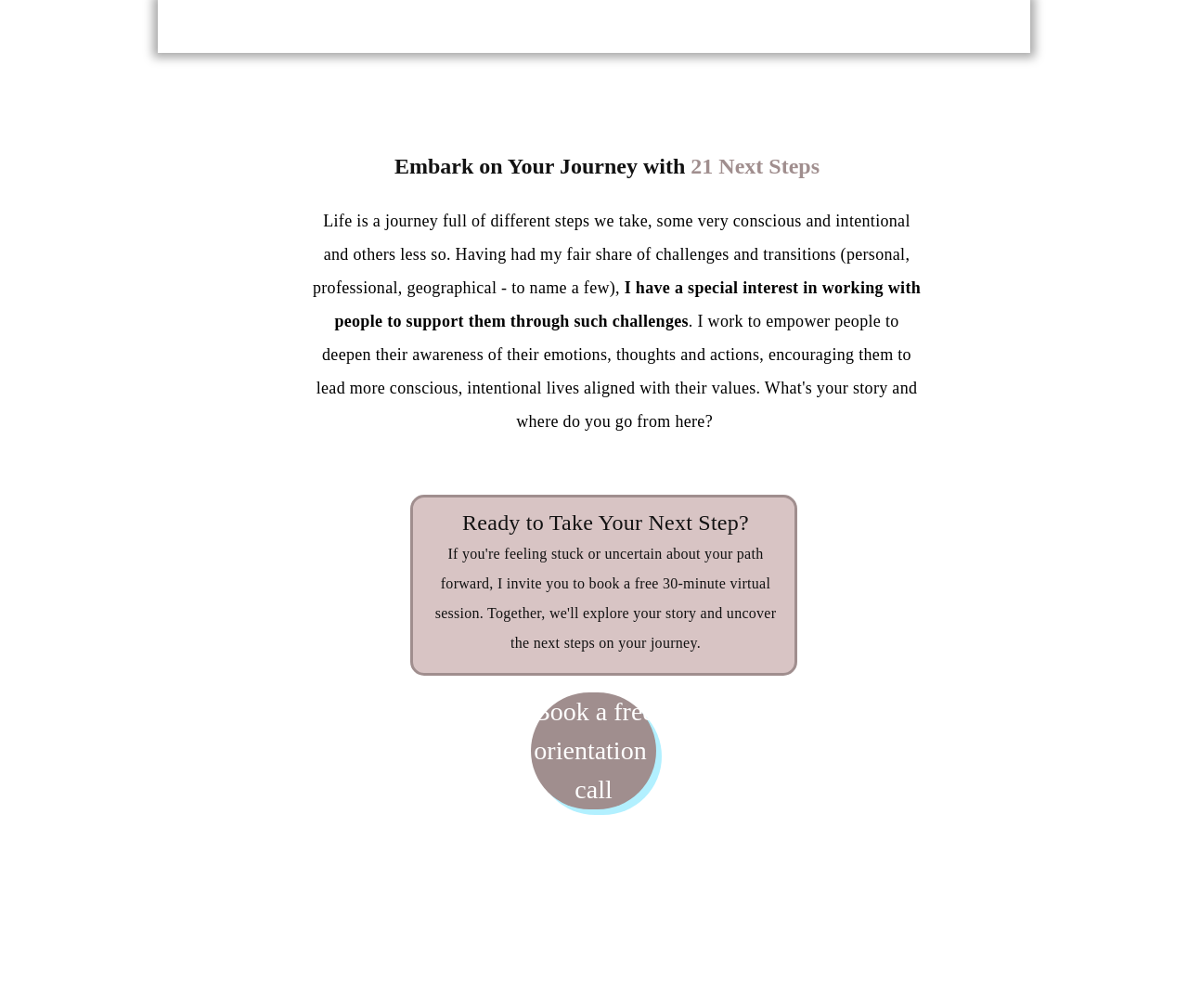Based on the image, give a detailed response to the question: What is the main topic of this webpage?

Based on the webpage content, it appears that the main topic is counselling, as indicated by the presence of links such as 'Personal & Professional Development' and 'Book a free orientation call', as well as the text describing the author's experience and interest in working with people through challenges.